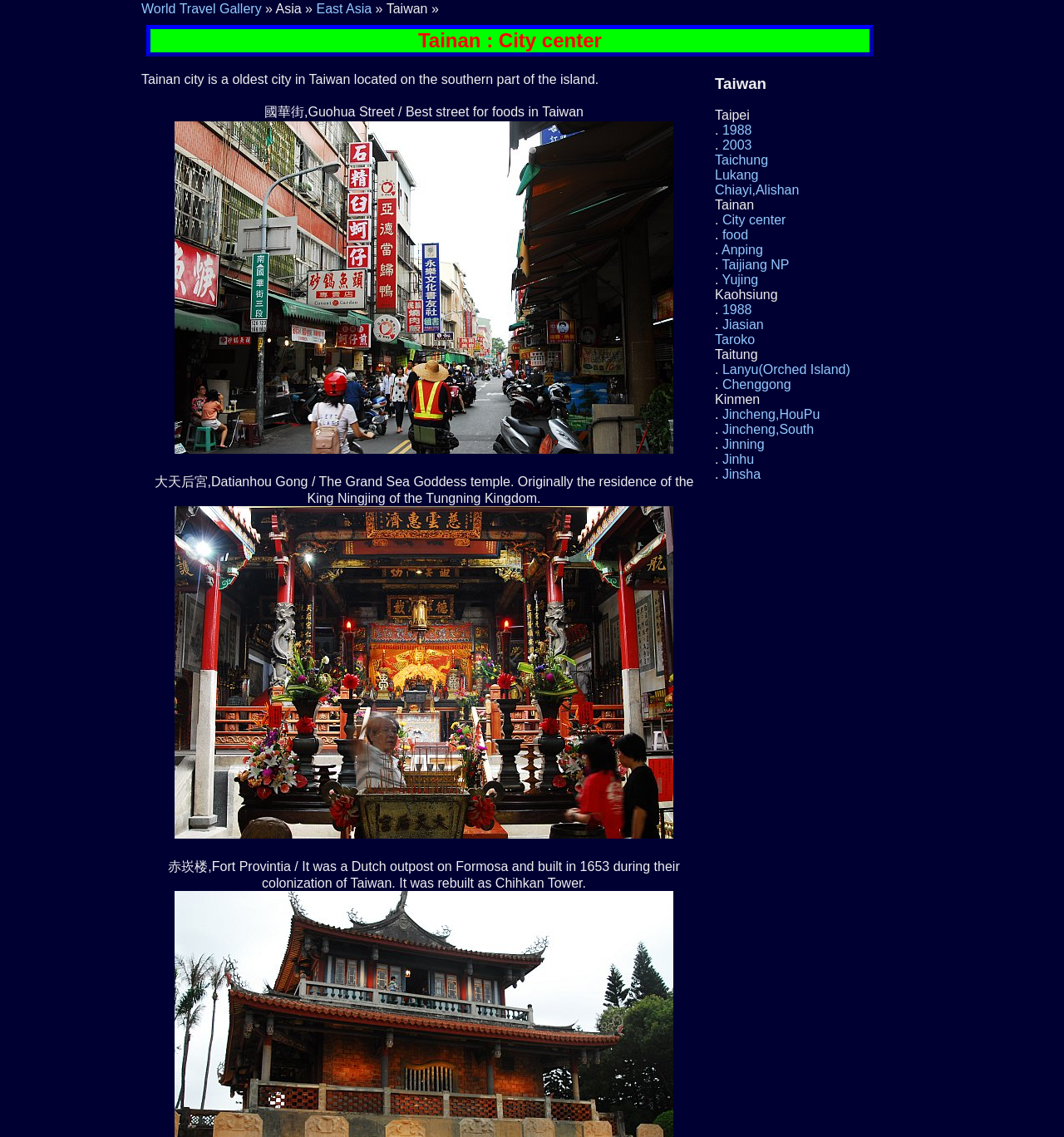Locate the UI element described by Taijiang NP in the provided webpage screenshot. Return the bounding box coordinates in the format (top-left x, top-left y, bottom-right x, bottom-right y), ensuring all values are between 0 and 1.

[0.679, 0.227, 0.742, 0.239]